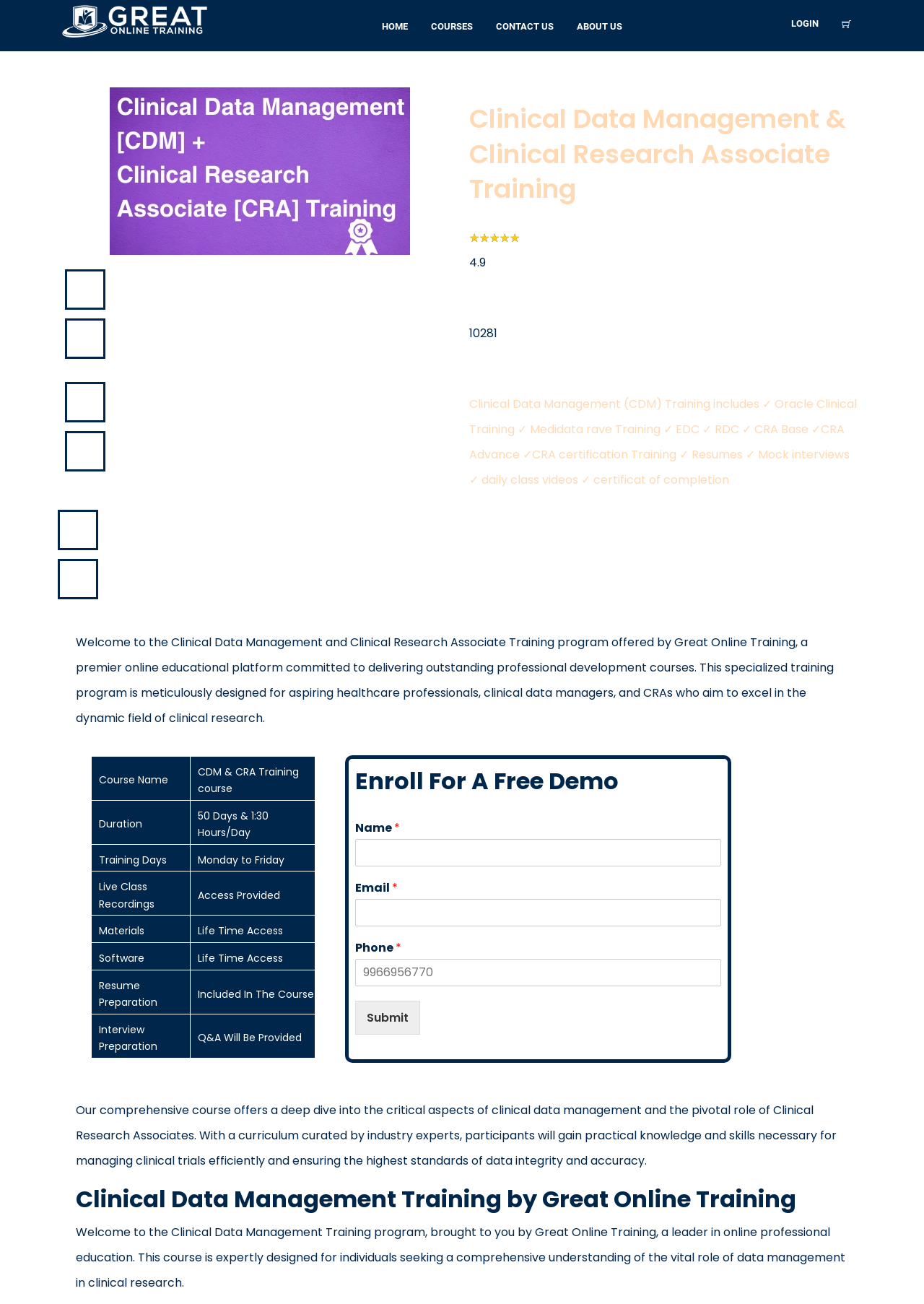Please identify the bounding box coordinates of the element that needs to be clicked to execute the following command: "Click on the HOME link". Provide the bounding box using four float numbers between 0 and 1, formatted as [left, top, right, bottom].

[0.409, 0.0, 0.446, 0.039]